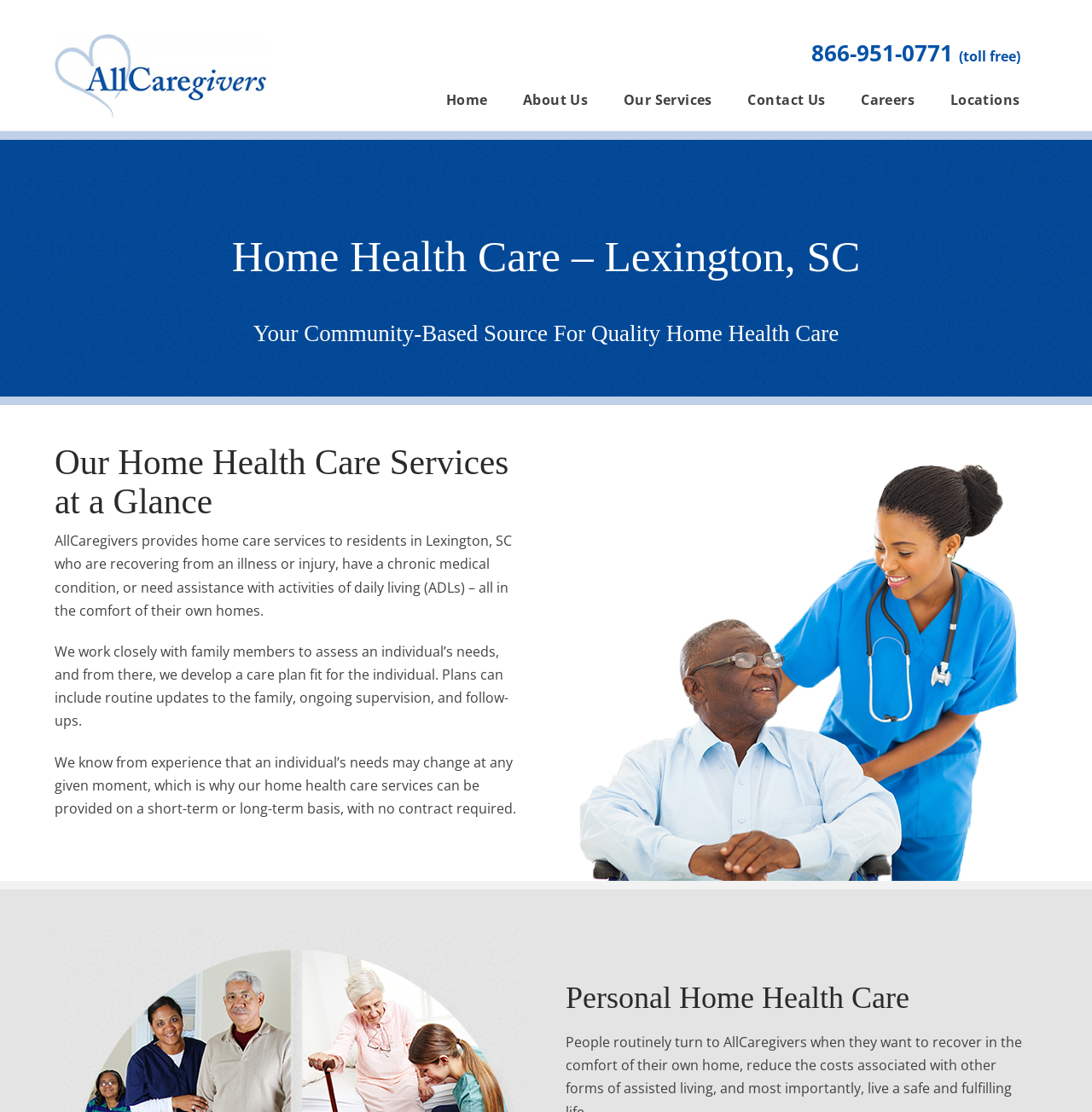Calculate the bounding box coordinates of the UI element given the description: "Contact Us".

[0.668, 0.045, 0.772, 0.108]